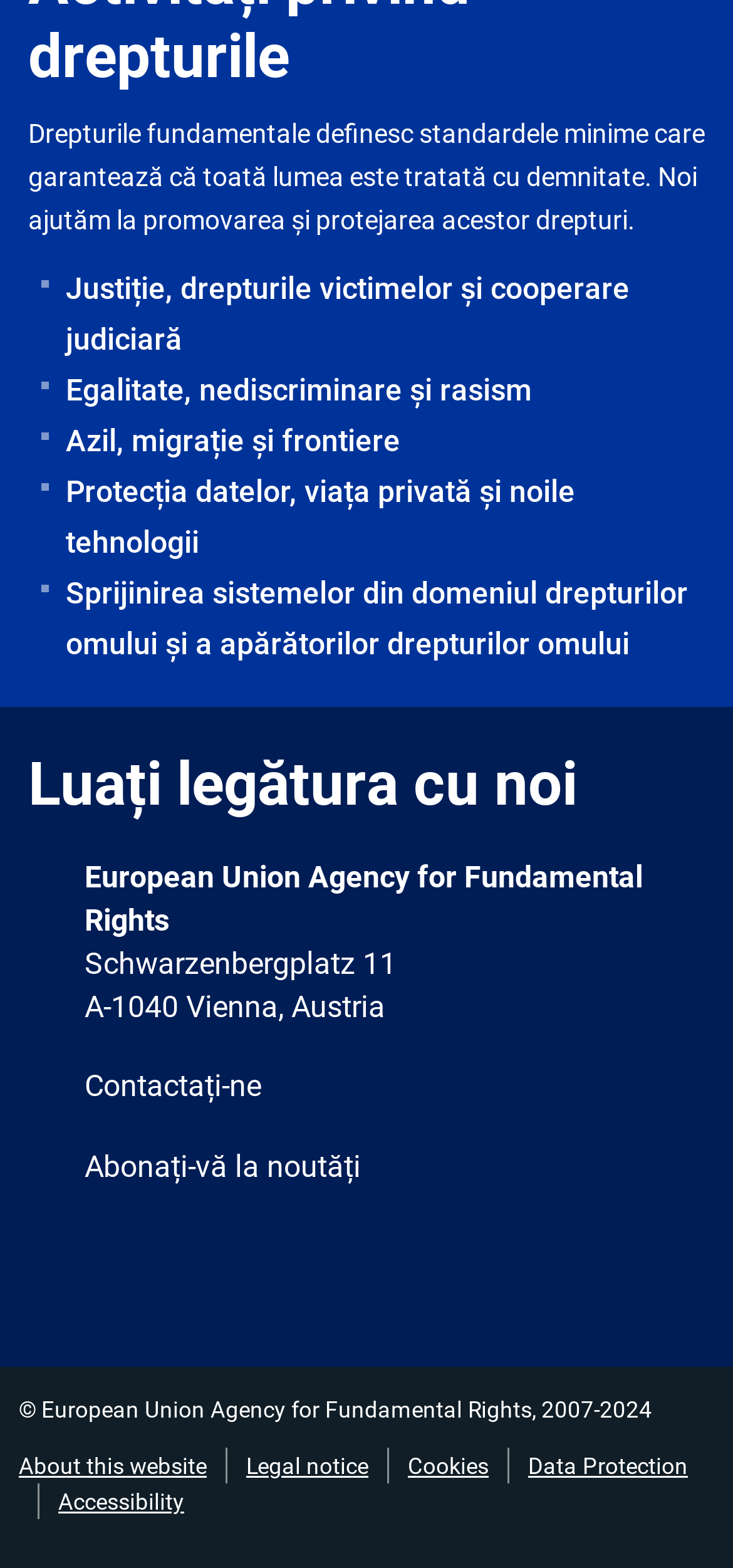What is the copyright information for this website?
Provide a thorough and detailed answer to the question.

The website's footer section displays the copyright information, which states '© European Union Agency for Fundamental Rights, 2007-2024'.